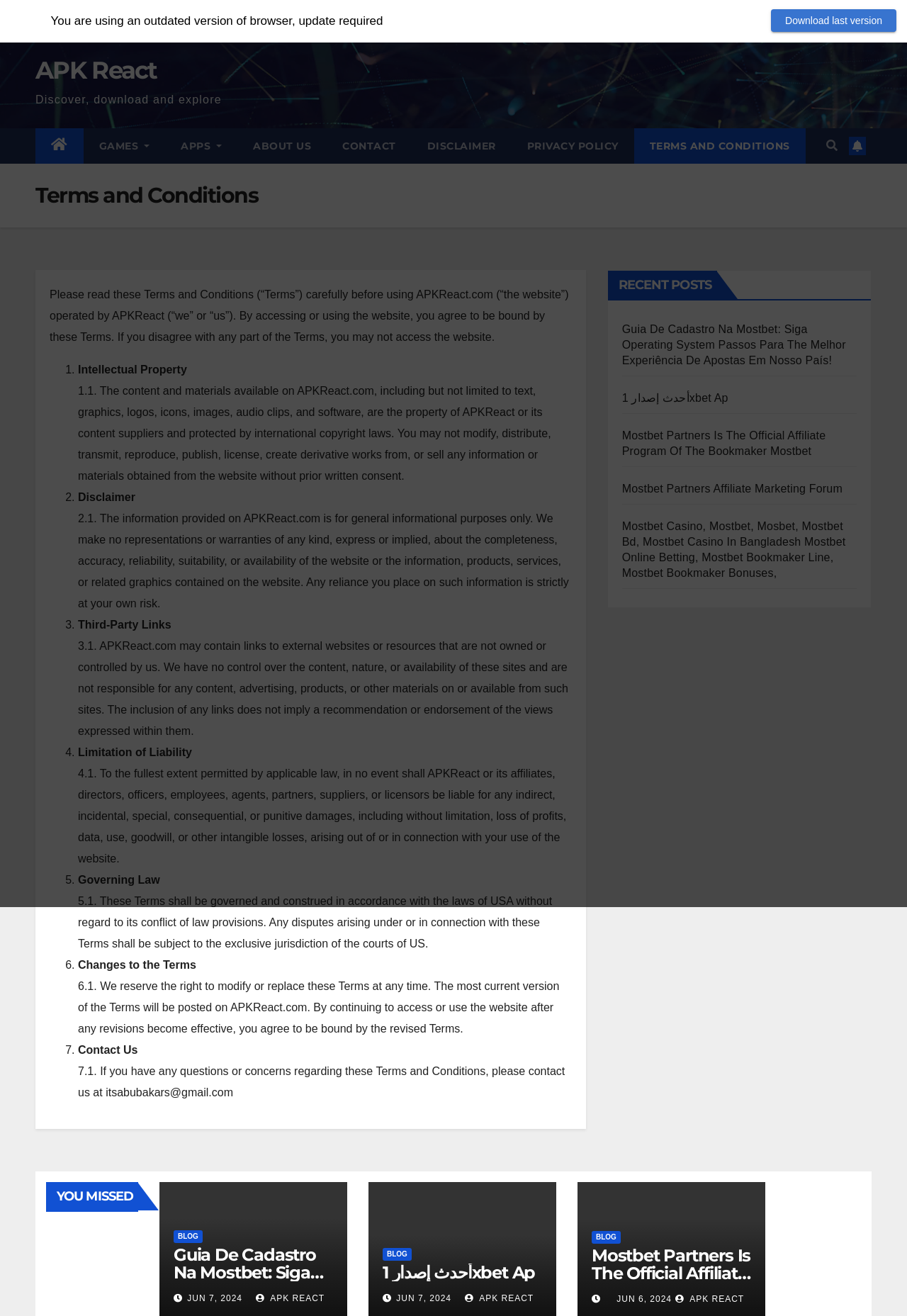Could you highlight the region that needs to be clicked to execute the instruction: "Contact us"?

[0.086, 0.793, 0.152, 0.802]